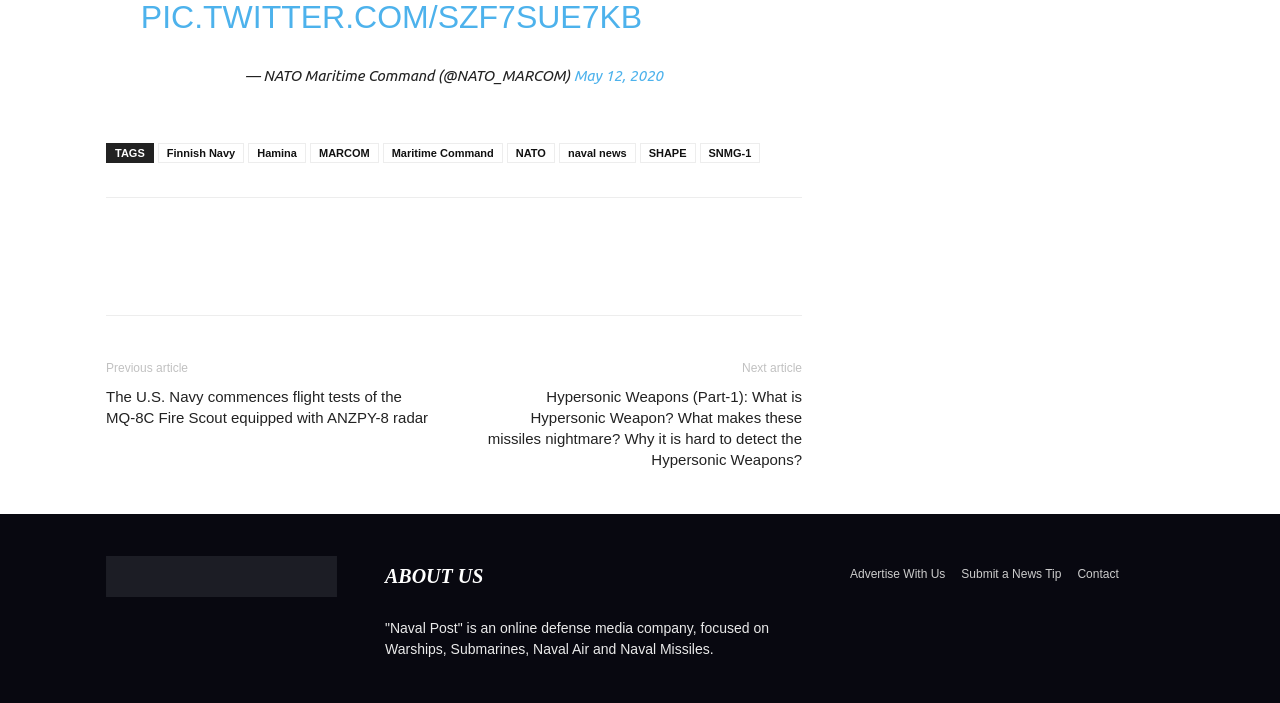What is the name of the NATO organization mentioned in the footer?
From the image, respond using a single word or phrase.

MARCOM